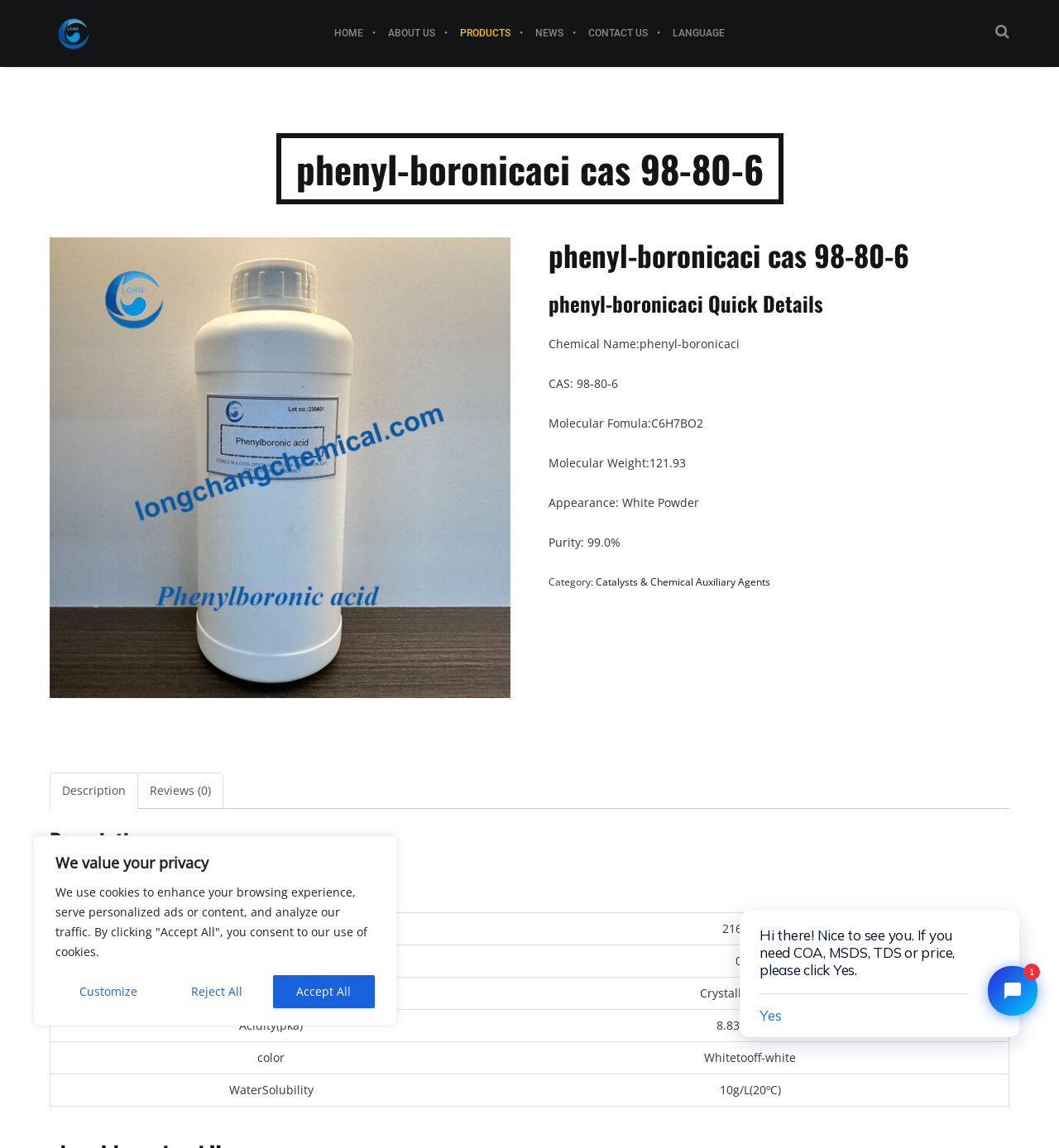Pinpoint the bounding box coordinates of the clickable element to carry out the following instruction: "Click on the 'COMPUTER SERVICES' link in the top menu."

None